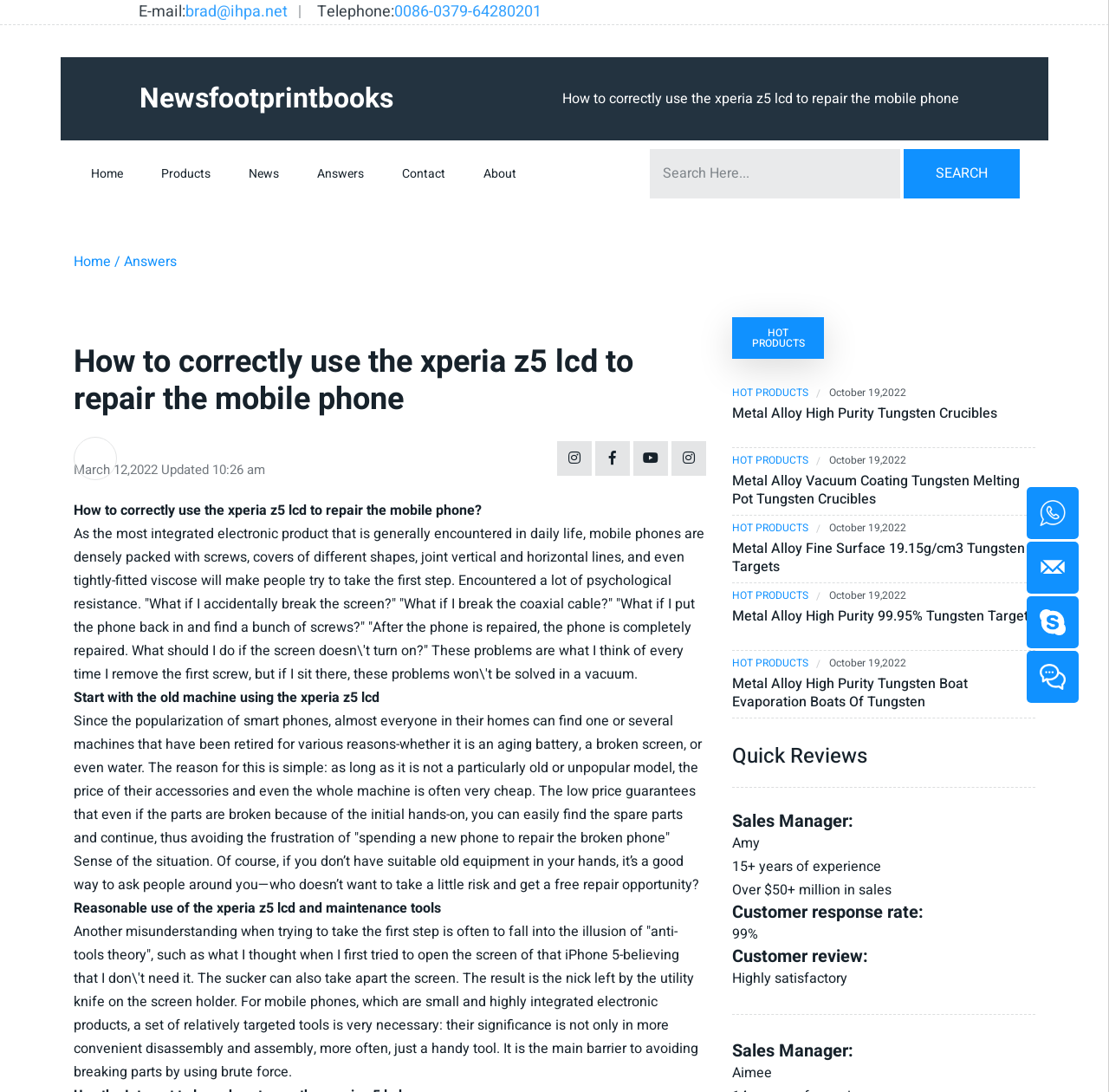Answer in one word or a short phrase: 
What is the name of the sales manager mentioned on the webpage?

Amy